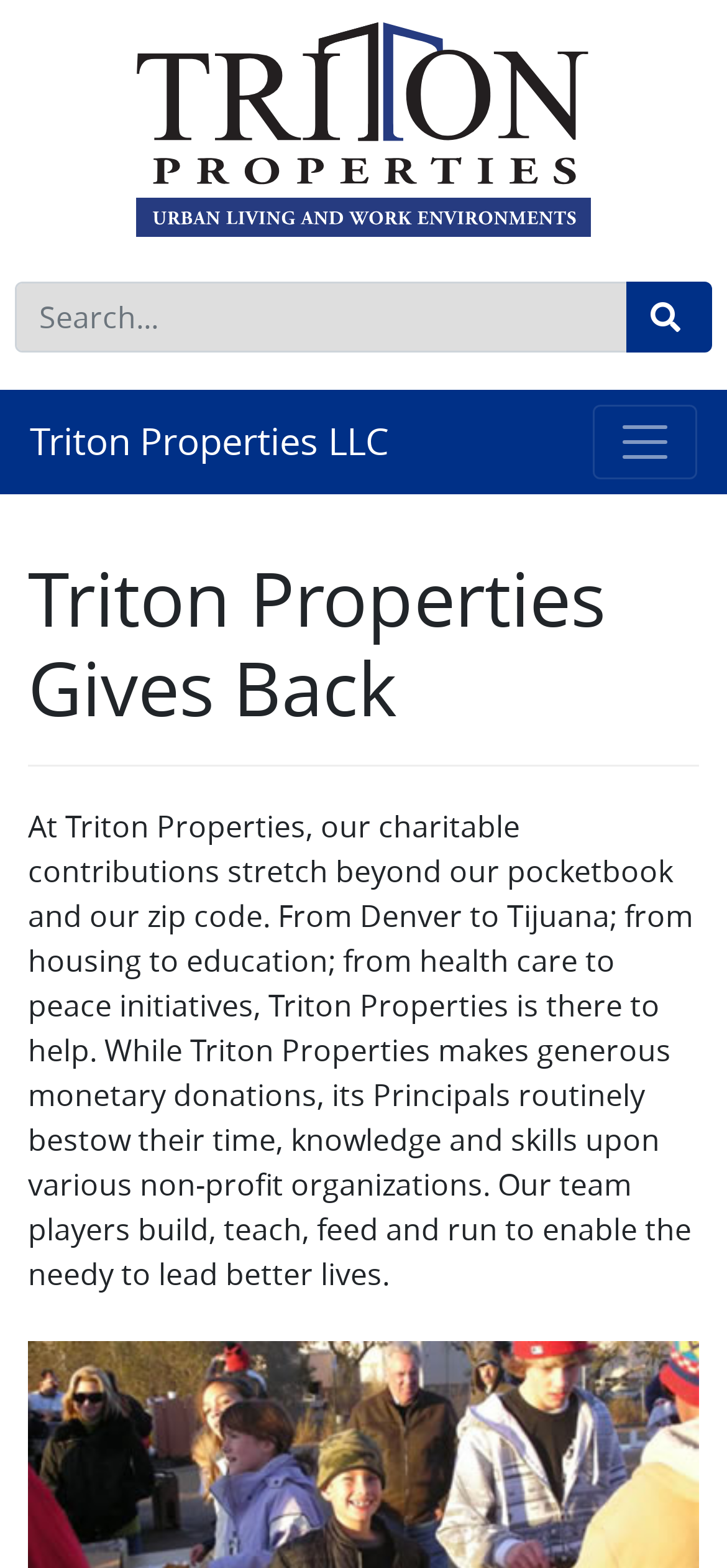Find the UI element described as: "Triton Properties LLC" and predict its bounding box coordinates. Ensure the coordinates are four float numbers between 0 and 1, [left, top, right, bottom].

[0.041, 0.258, 0.536, 0.306]